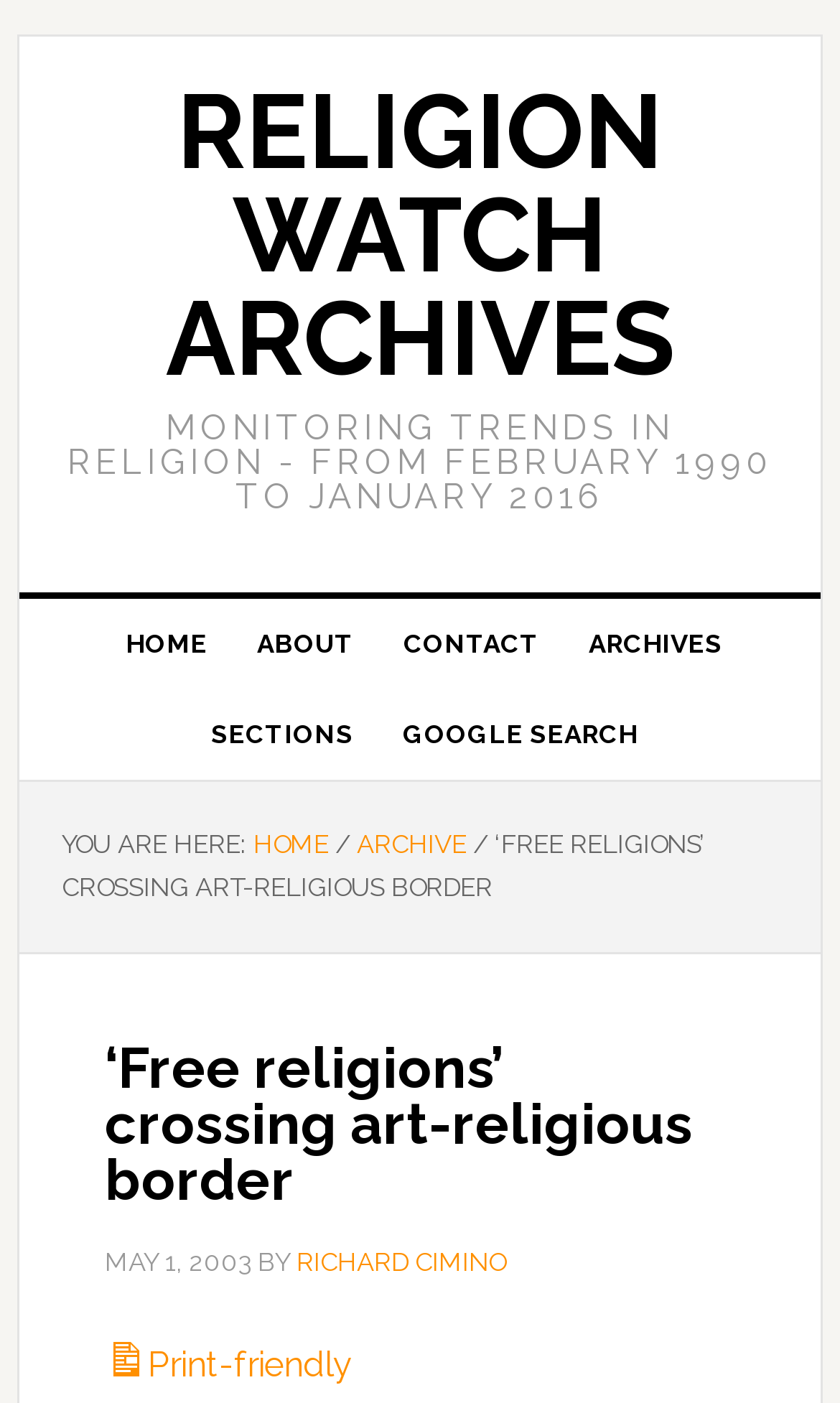Predict the bounding box for the UI component with the following description: "Religion Watch Archives".

[0.197, 0.051, 0.803, 0.284]